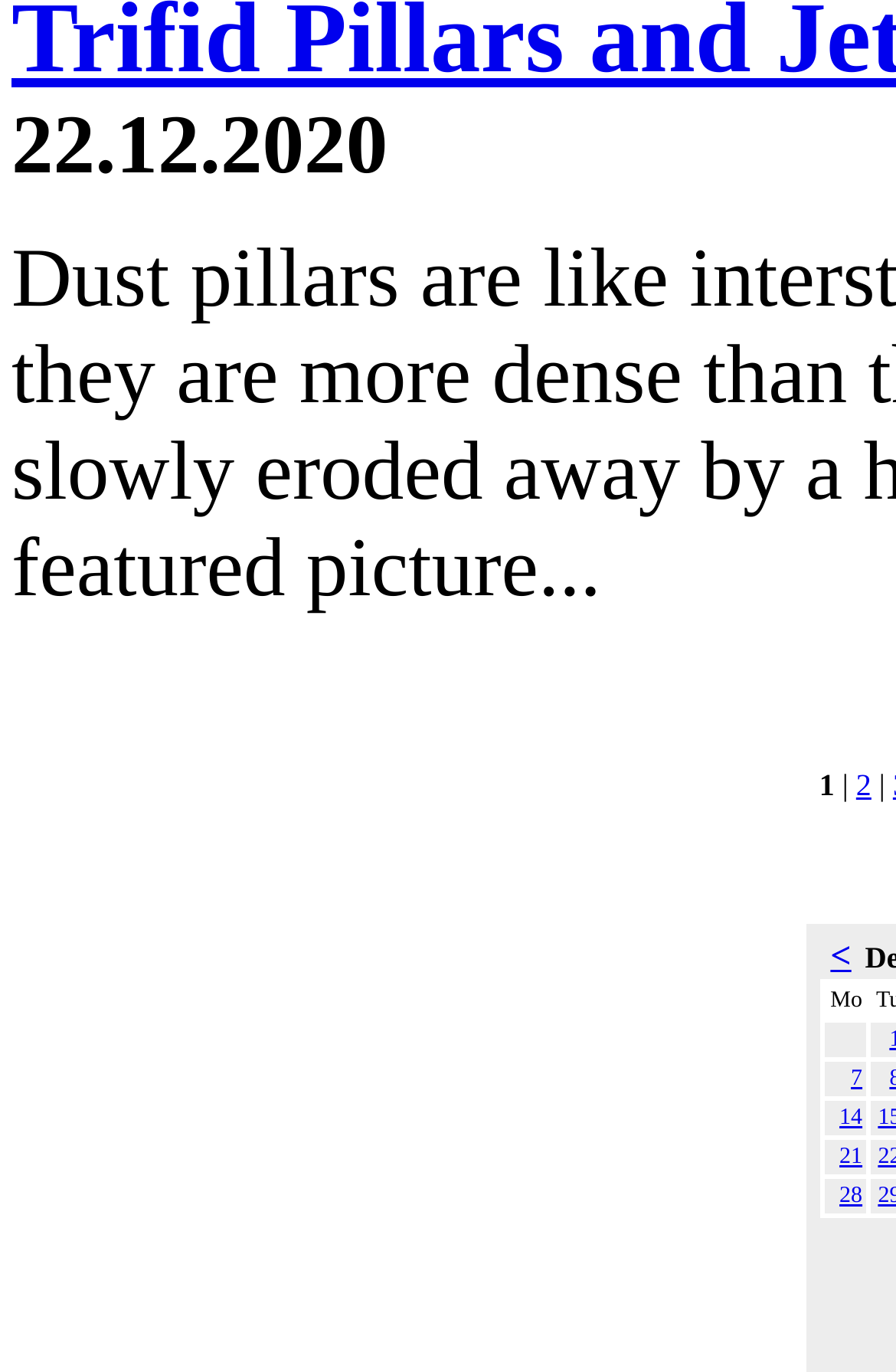Can you give a detailed response to the following question using the information from the image? How many links are in the table?

The table contains several links, and by counting the link elements, we can find that there are 5 links in total, which are '<', '7', '14', '21', and '28'. These links are located in the LayoutTableCell elements with corresponding text and bounding box coordinates.